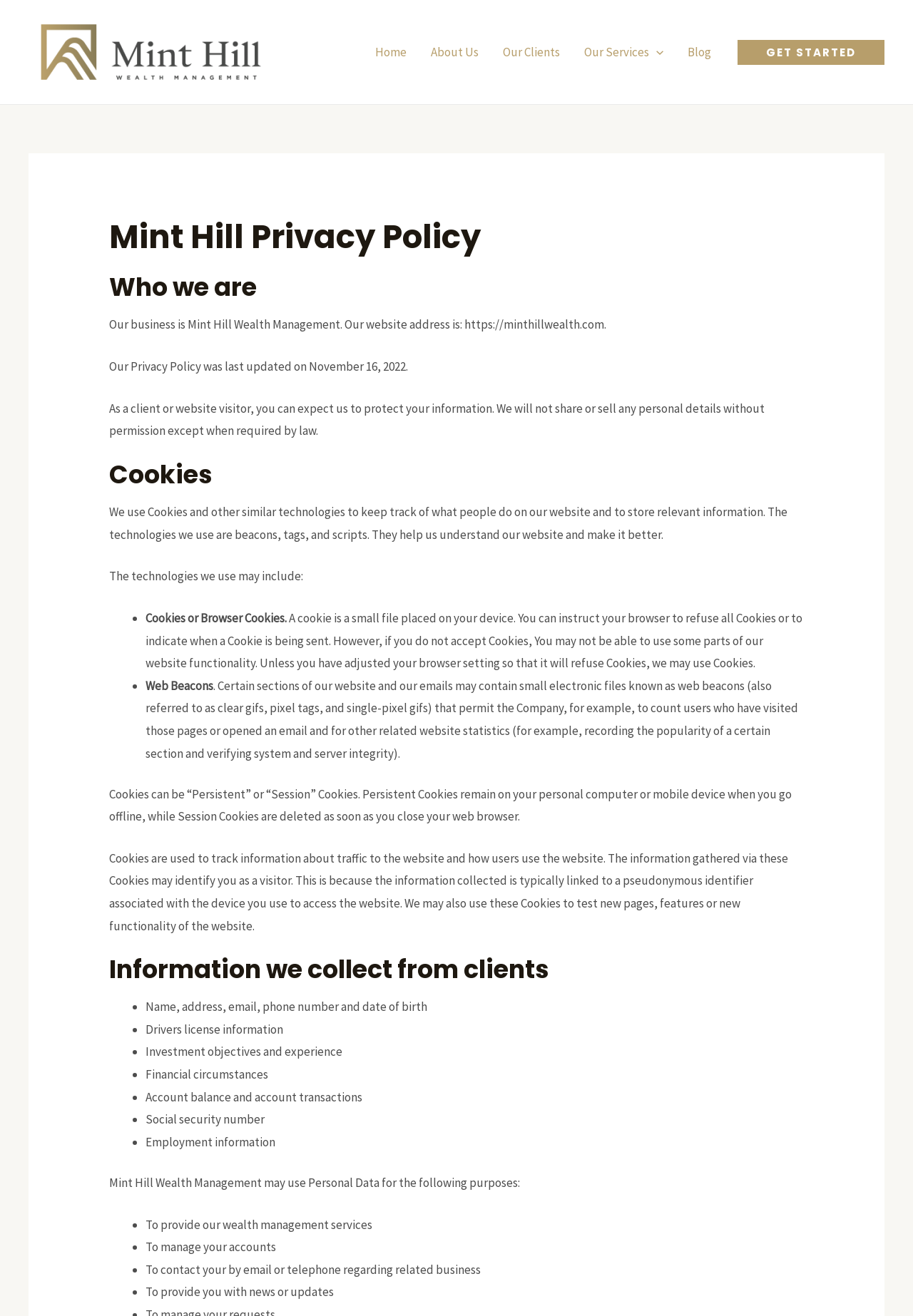What is the purpose of web beacons?
Please provide a single word or phrase as your answer based on the screenshot.

To count users